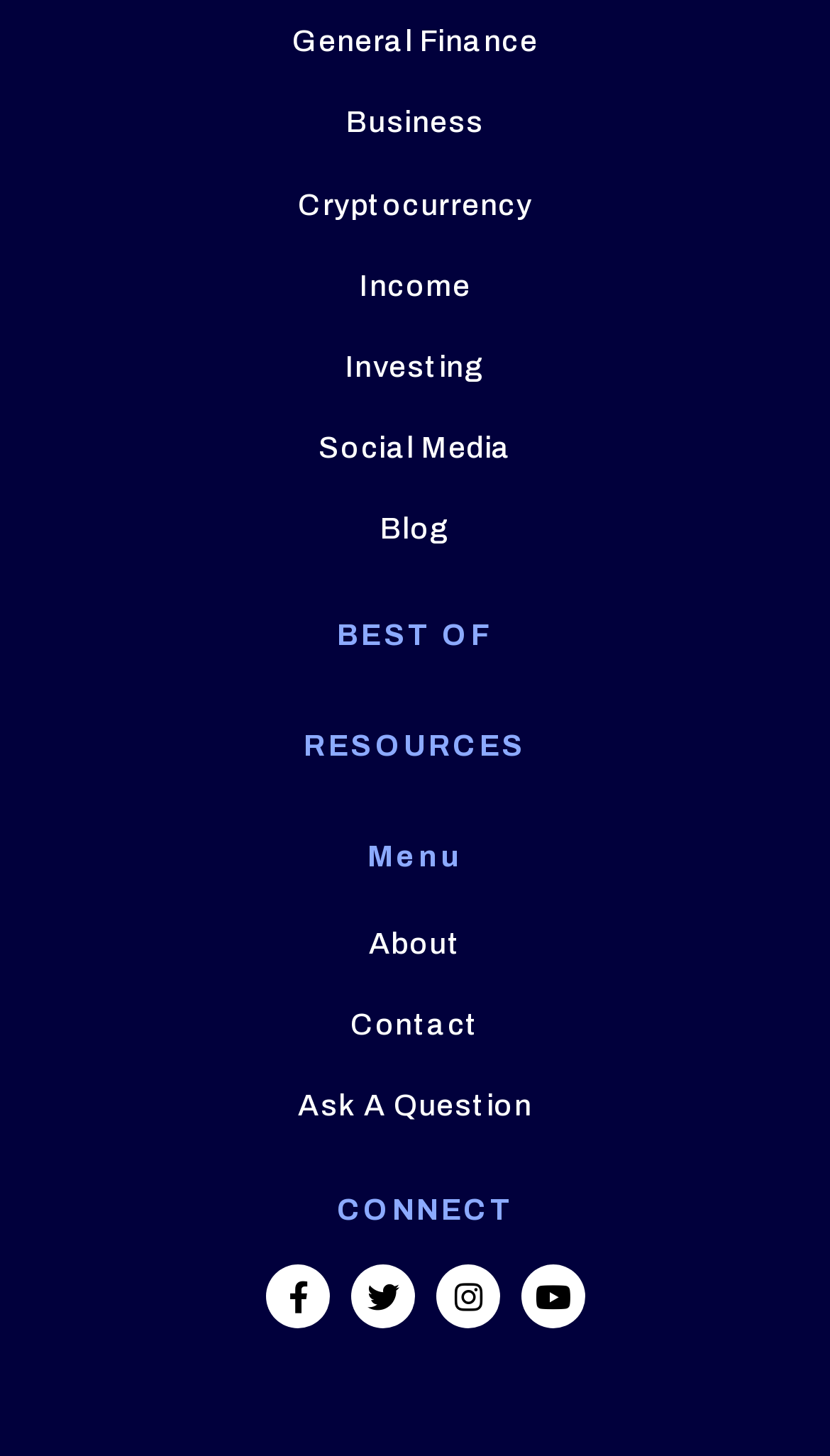Determine the bounding box of the UI element mentioned here: "Ask A Question". The coordinates must be in the format [left, top, right, bottom] with values ranging from 0 to 1.

[0.359, 0.749, 0.641, 0.77]